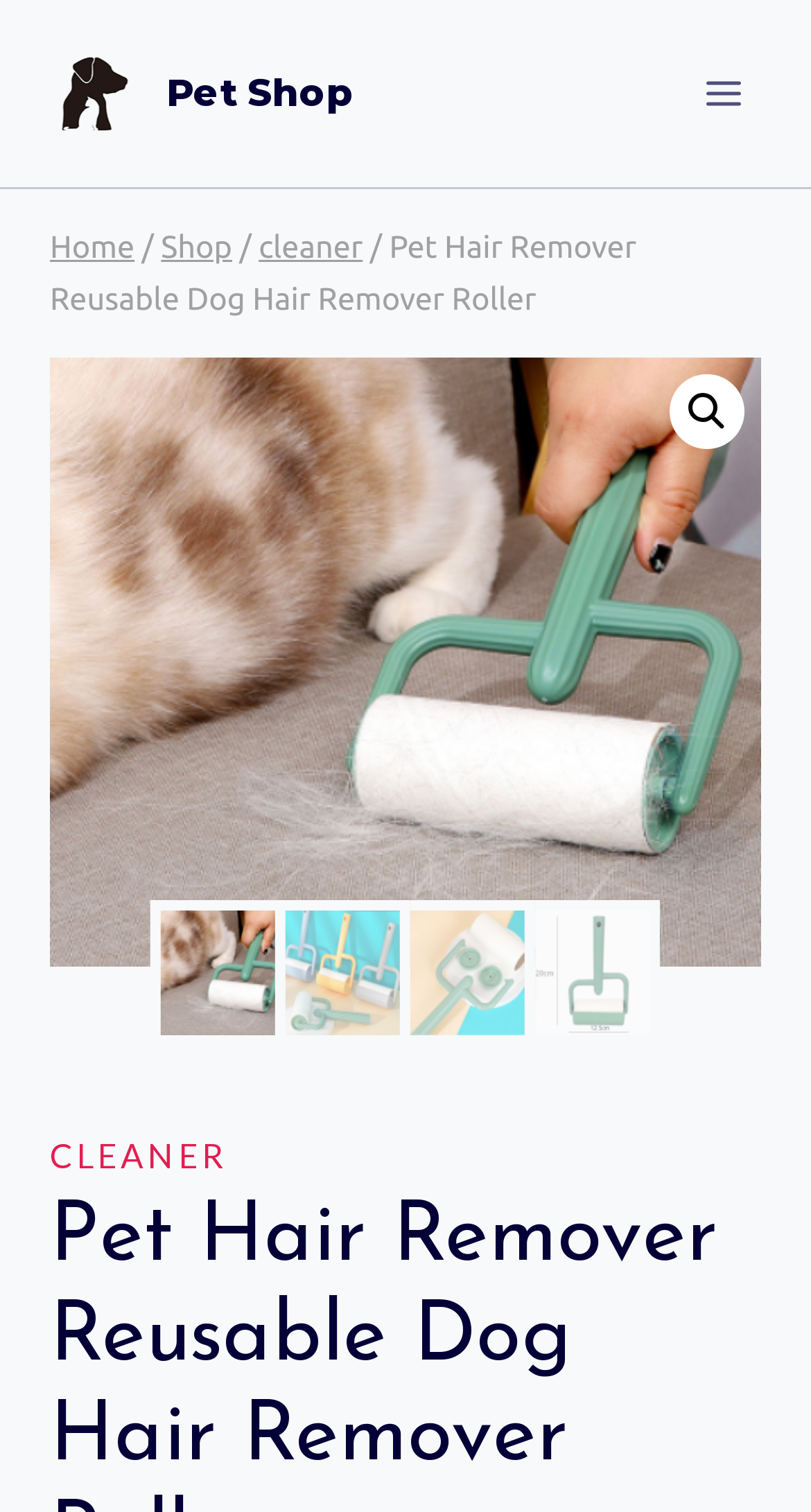Please reply to the following question using a single word or phrase: 
What is the name of the pet shop?

Pet Shop